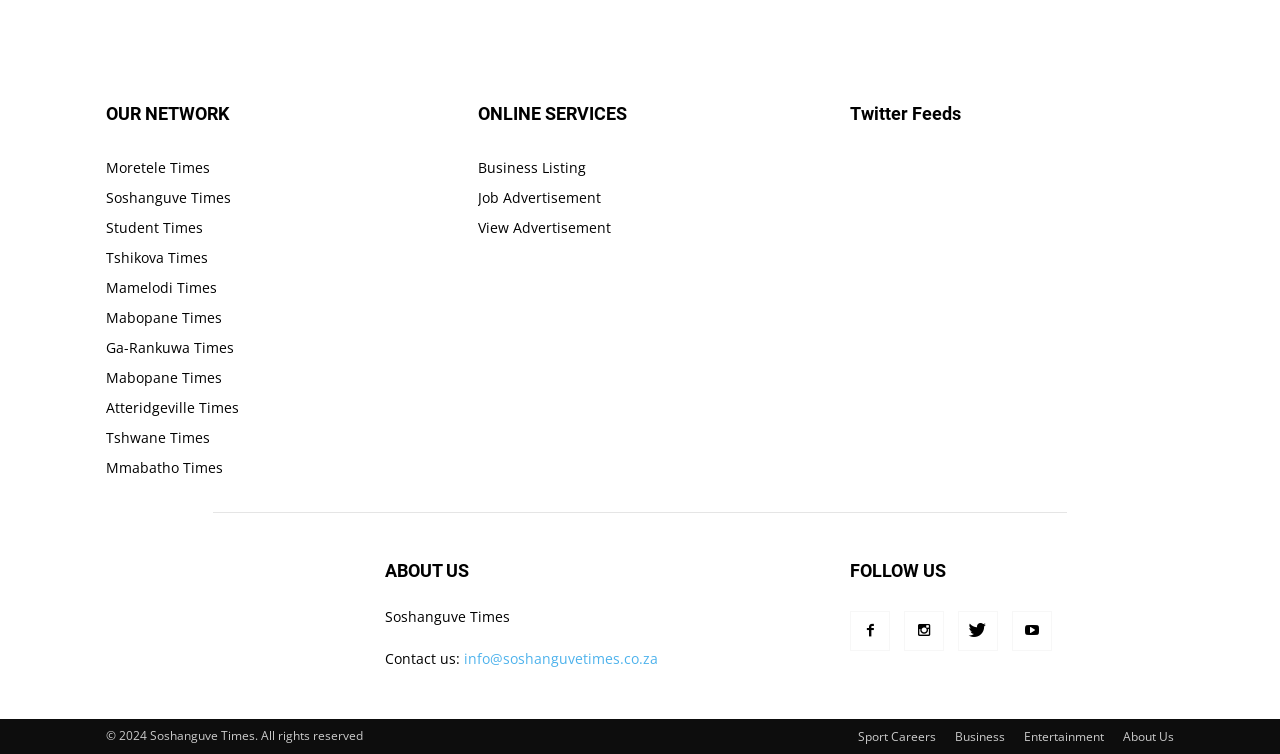Please identify the bounding box coordinates of the area that needs to be clicked to fulfill the following instruction: "Go to Careers."

[0.696, 0.965, 0.731, 0.989]